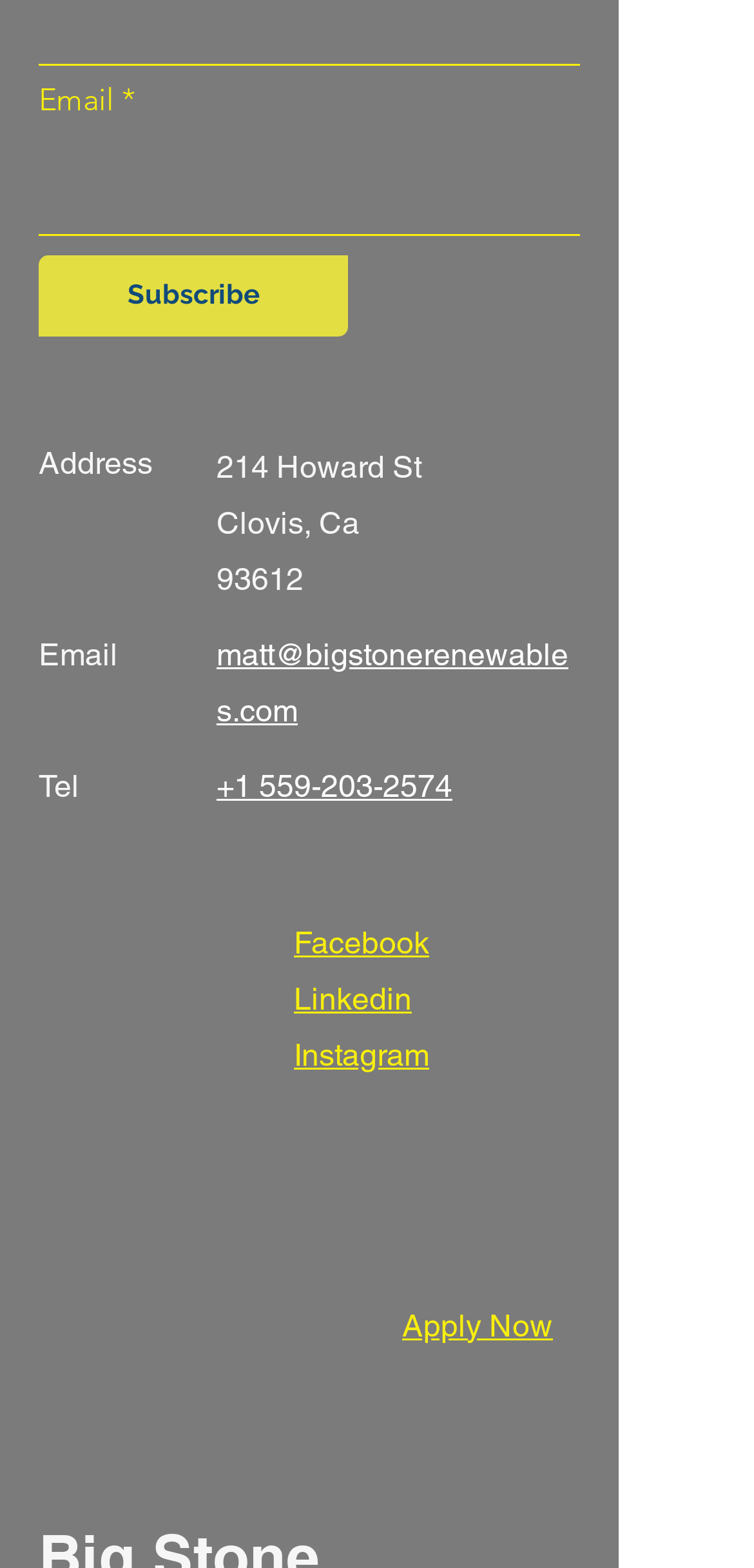What is the company's logo image file name?
Give a detailed and exhaustive answer to the question.

I found the logo image file name by looking at the generic element with the text 'BSR_Logo_Full.png' which is located at the bottom of the page.